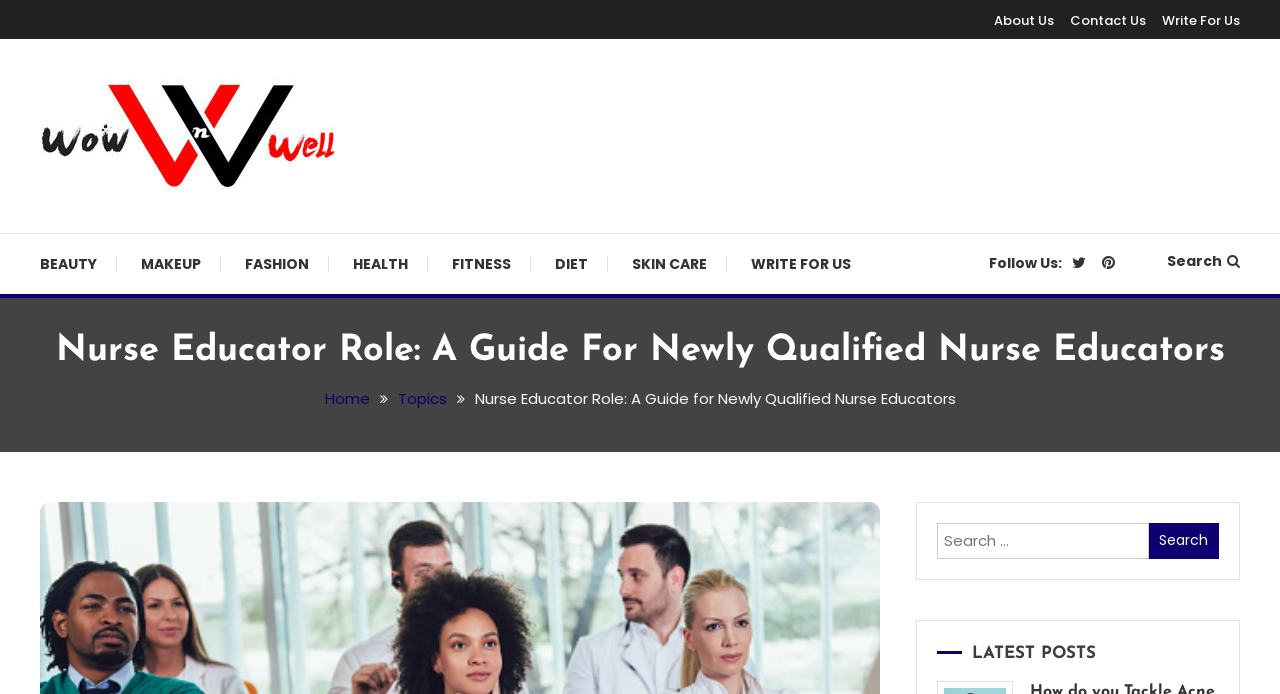How can users follow the website?
By examining the image, provide a one-word or phrase answer.

Social media